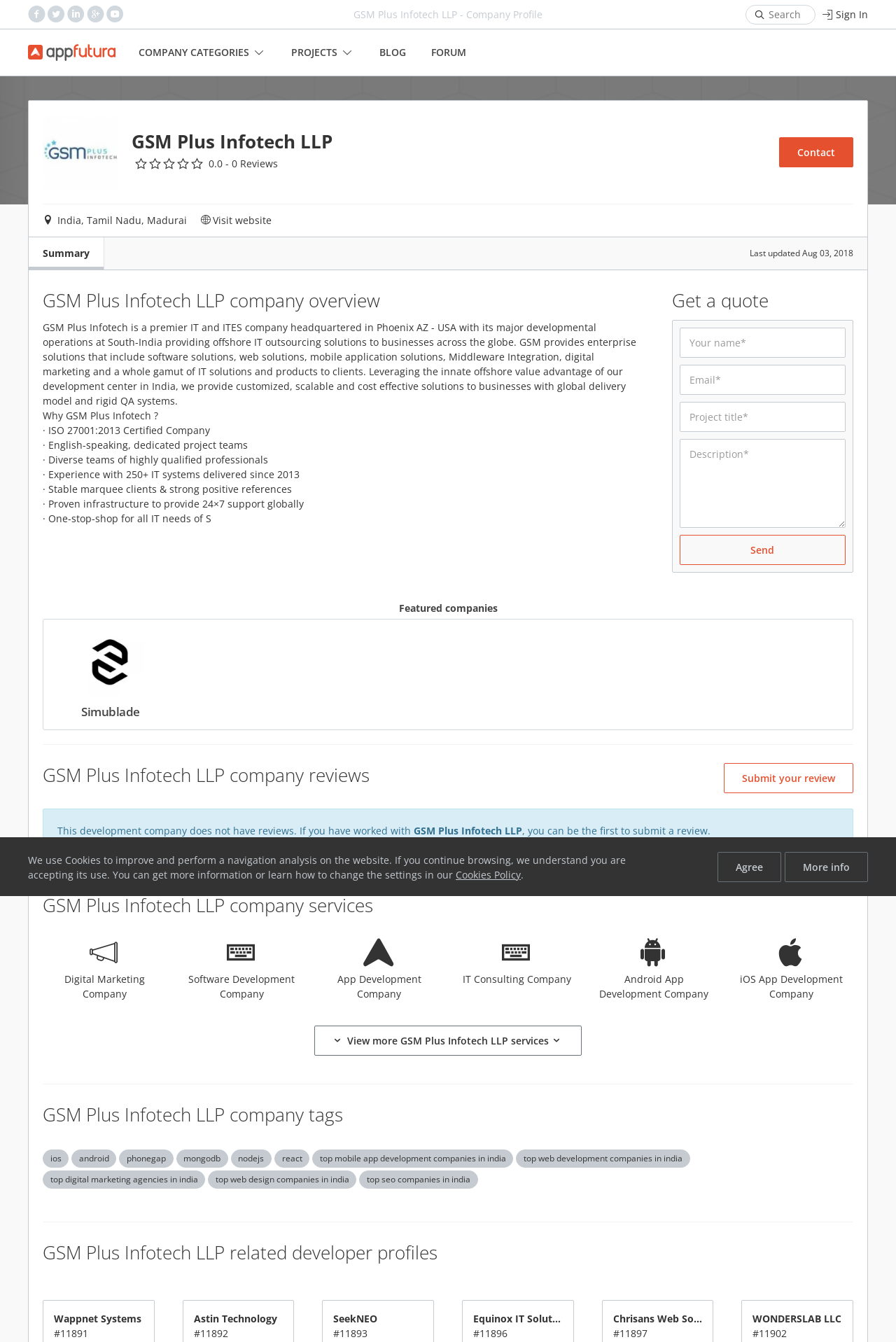Please determine the bounding box coordinates of the section I need to click to accomplish this instruction: "Visit website".

[0.238, 0.159, 0.303, 0.169]